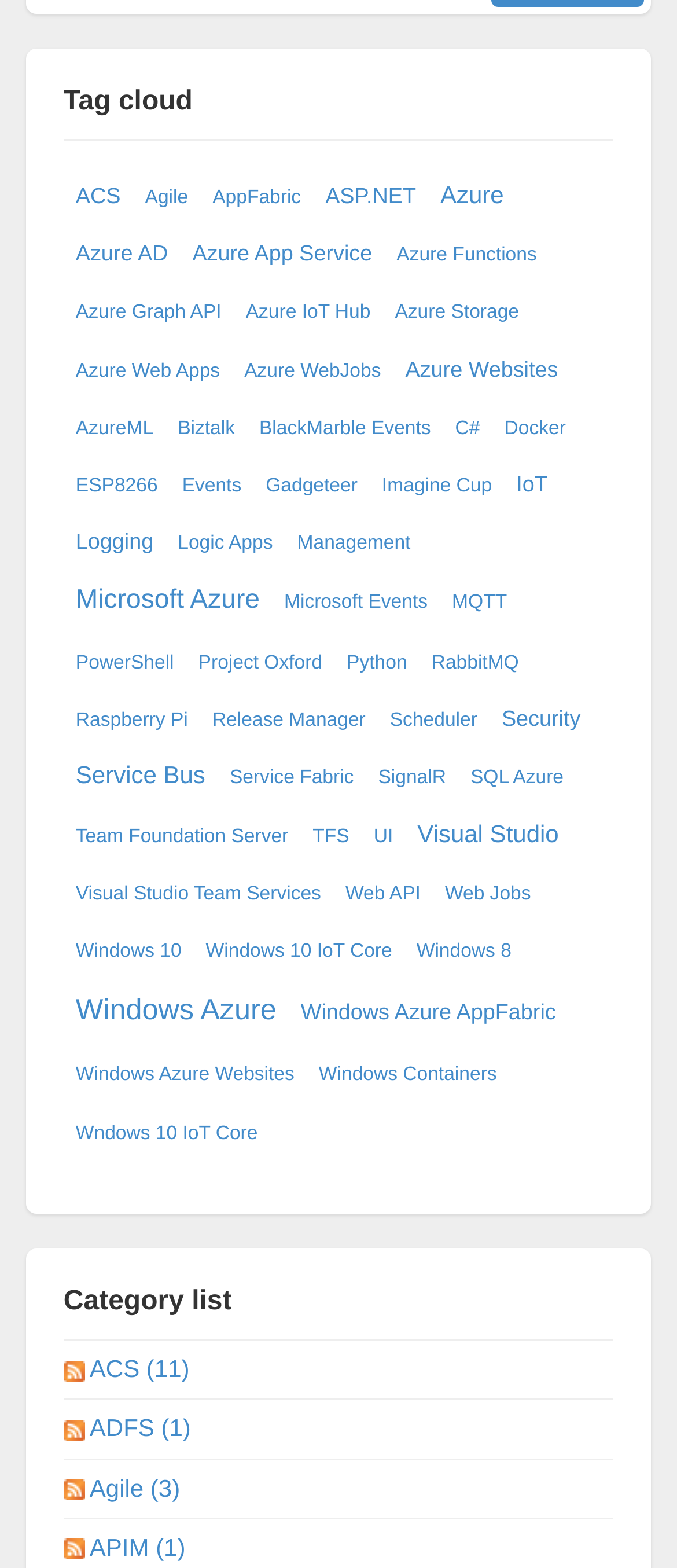Identify the bounding box coordinates of the clickable section necessary to follow the following instruction: "Explore Azure App Service". The coordinates should be presented as four float numbers from 0 to 1, i.e., [left, top, right, bottom].

[0.276, 0.151, 0.557, 0.173]